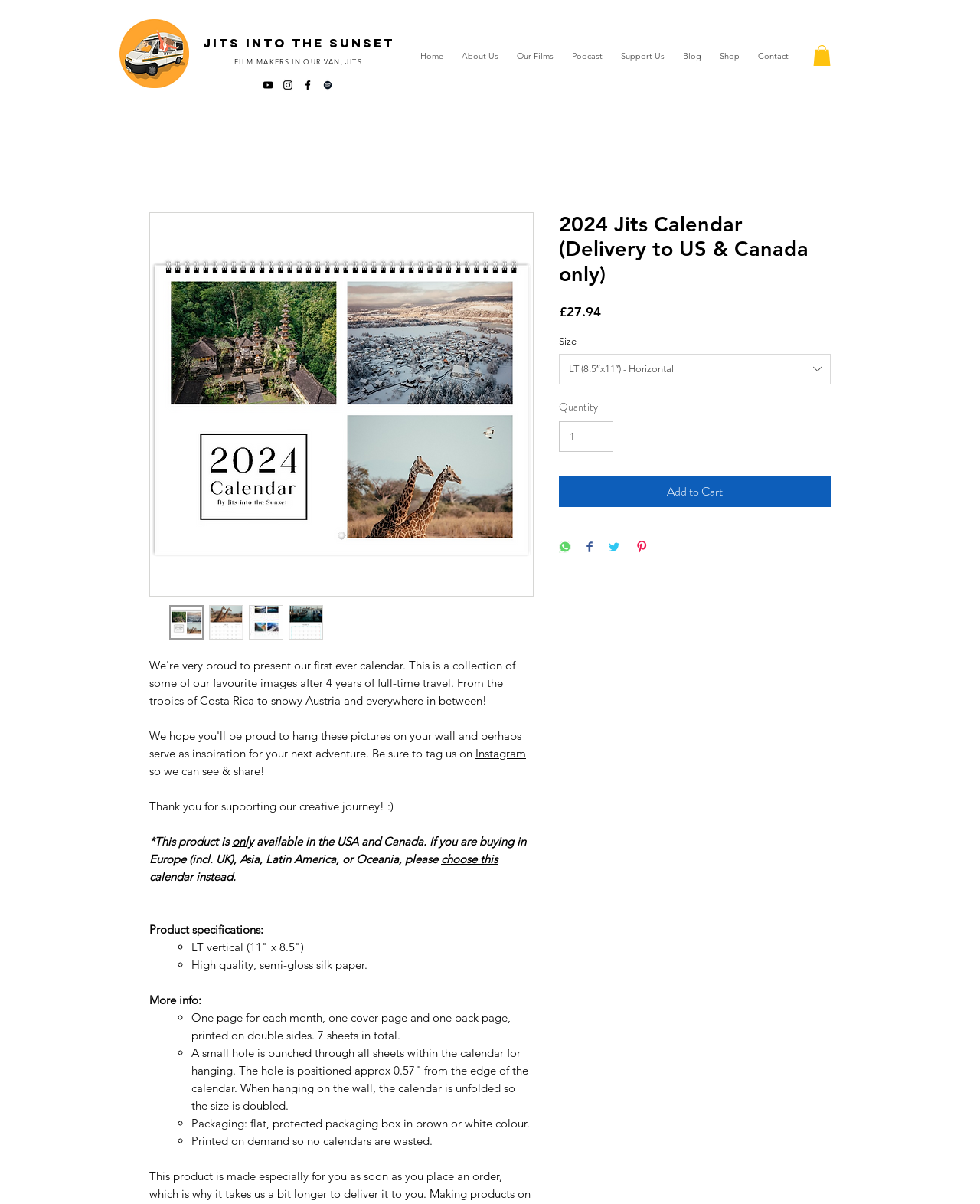Please determine the bounding box coordinates of the clickable area required to carry out the following instruction: "Click on the 'Home' link". The coordinates must be four float numbers between 0 and 1, represented as [left, top, right, bottom].

[0.42, 0.029, 0.462, 0.064]